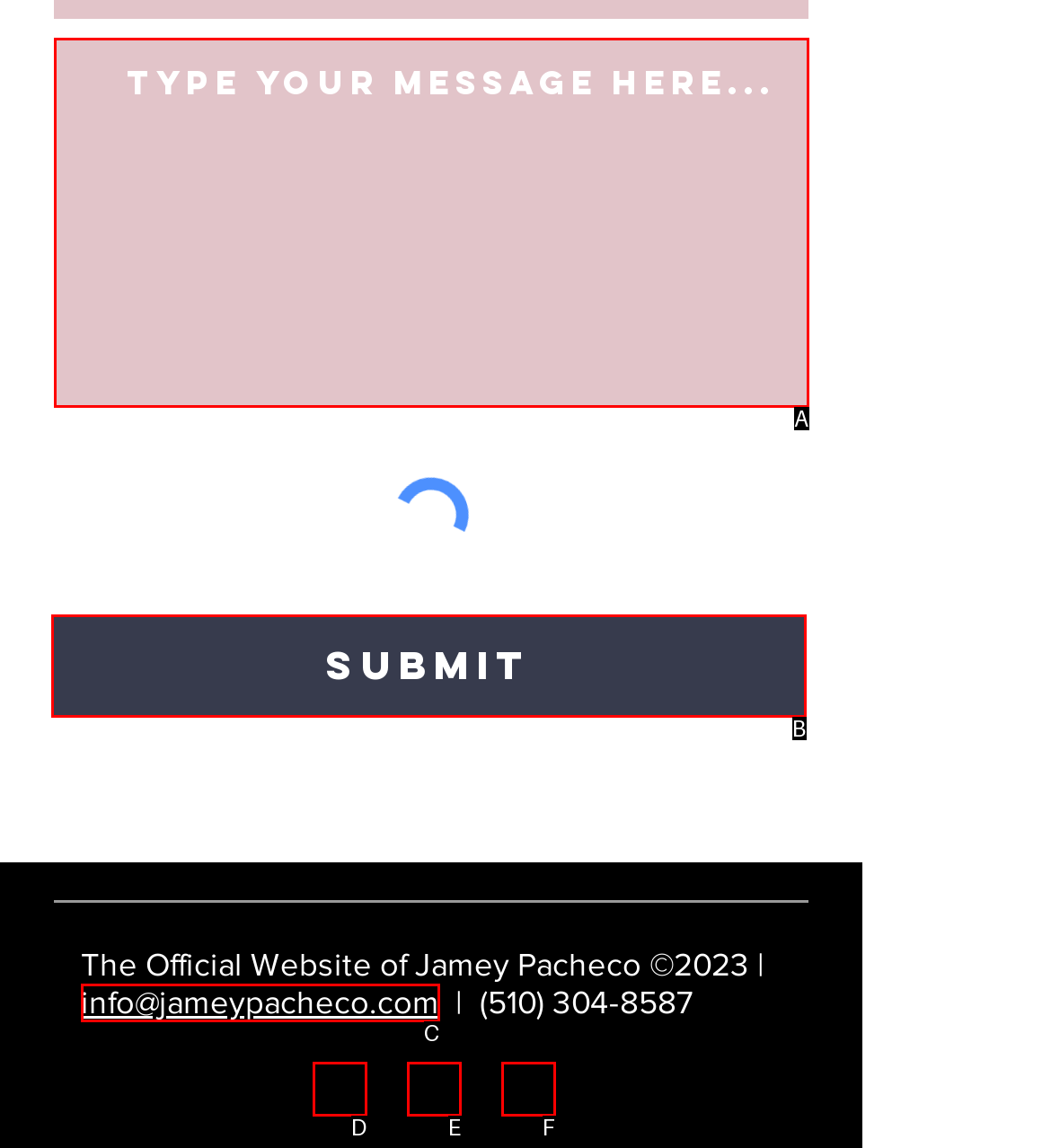Identify the UI element that corresponds to this description: aria-label="YouTube"
Respond with the letter of the correct option.

E